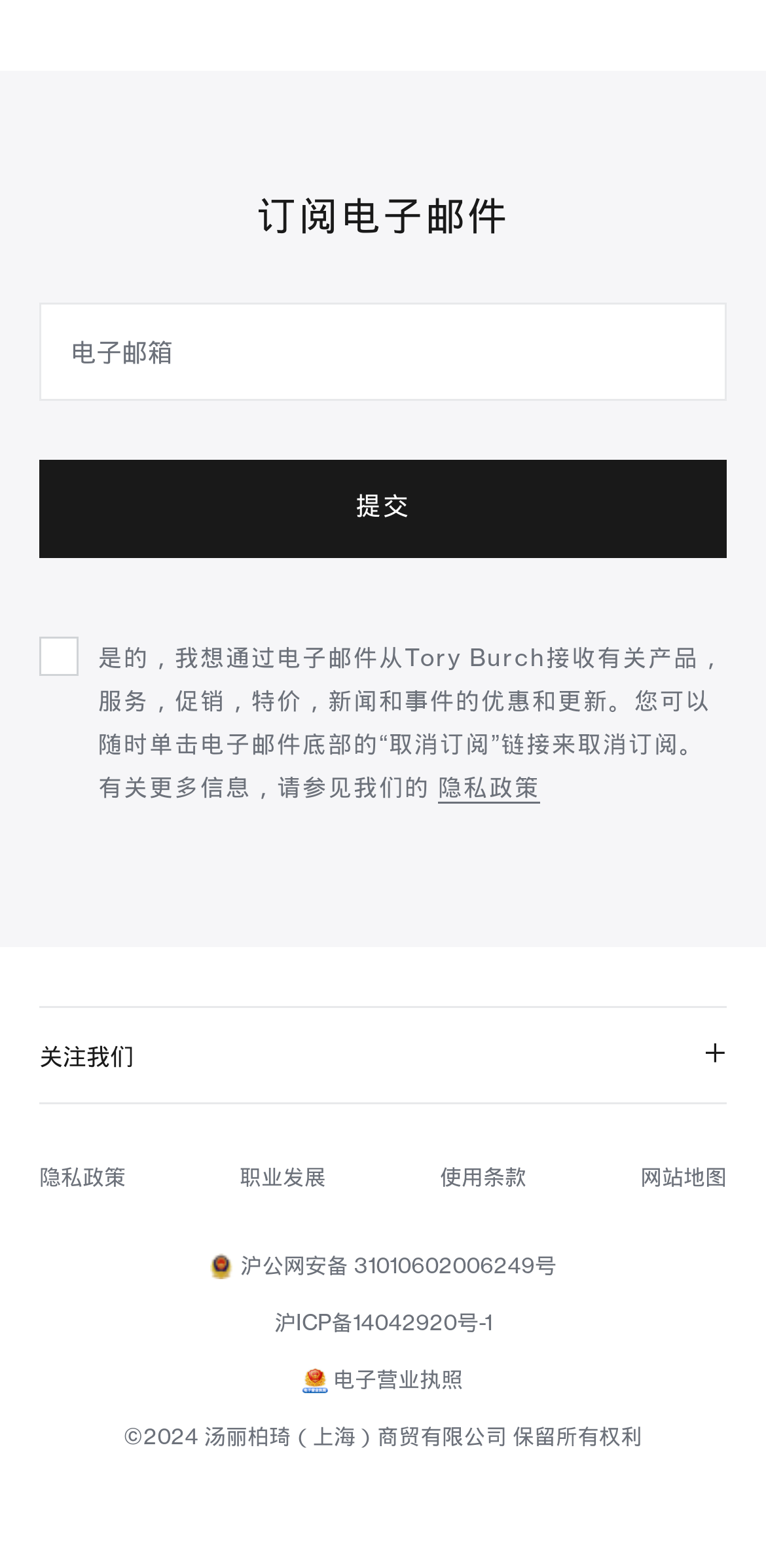Pinpoint the bounding box coordinates of the area that should be clicked to complete the following instruction: "go to Blue Heaven". The coordinates must be given as four float numbers between 0 and 1, i.e., [left, top, right, bottom].

None